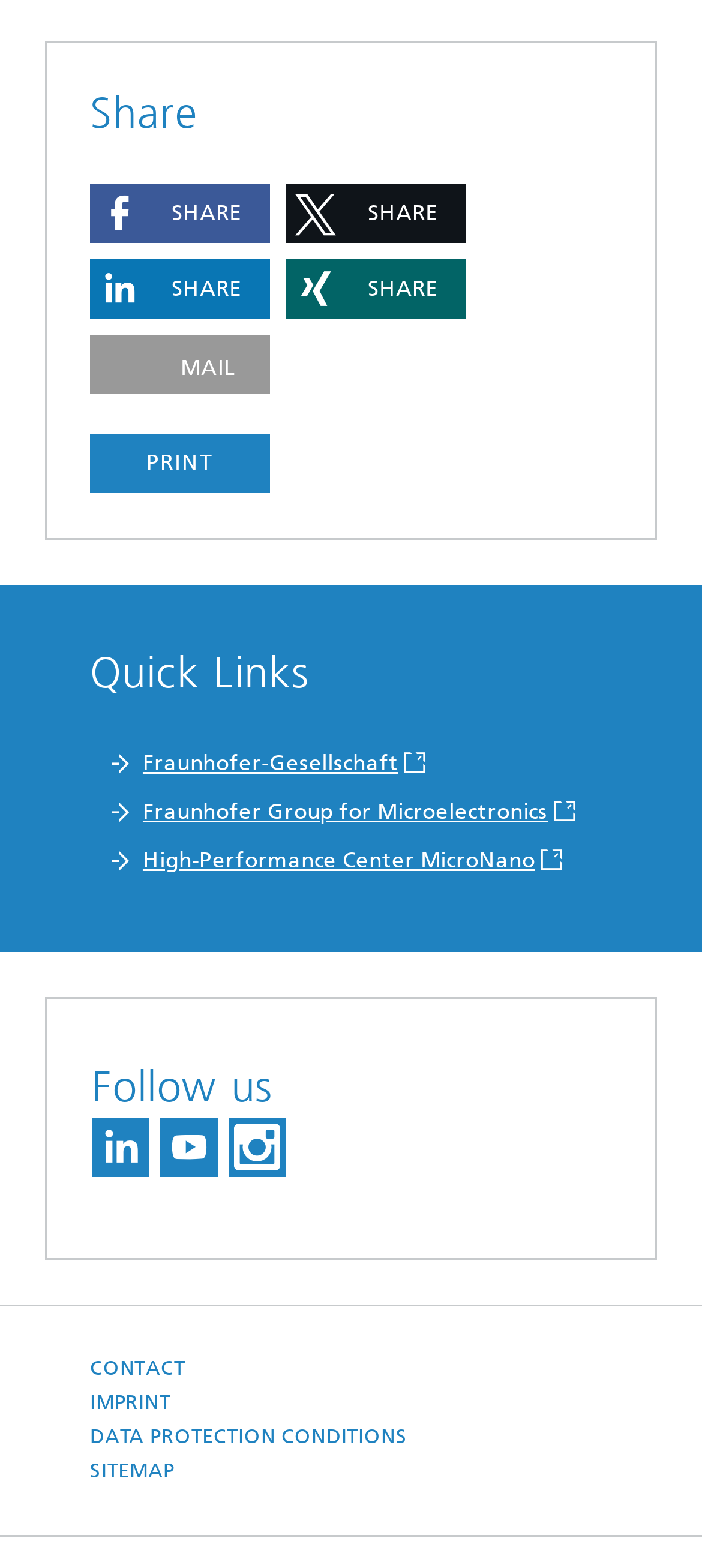Analyze the image and give a detailed response to the question:
How many buttons are there in the share section?

There are five buttons in the share section, including Share on Facebook, Share on X, Share on LinkedIn, Share on XING, and Send by email.